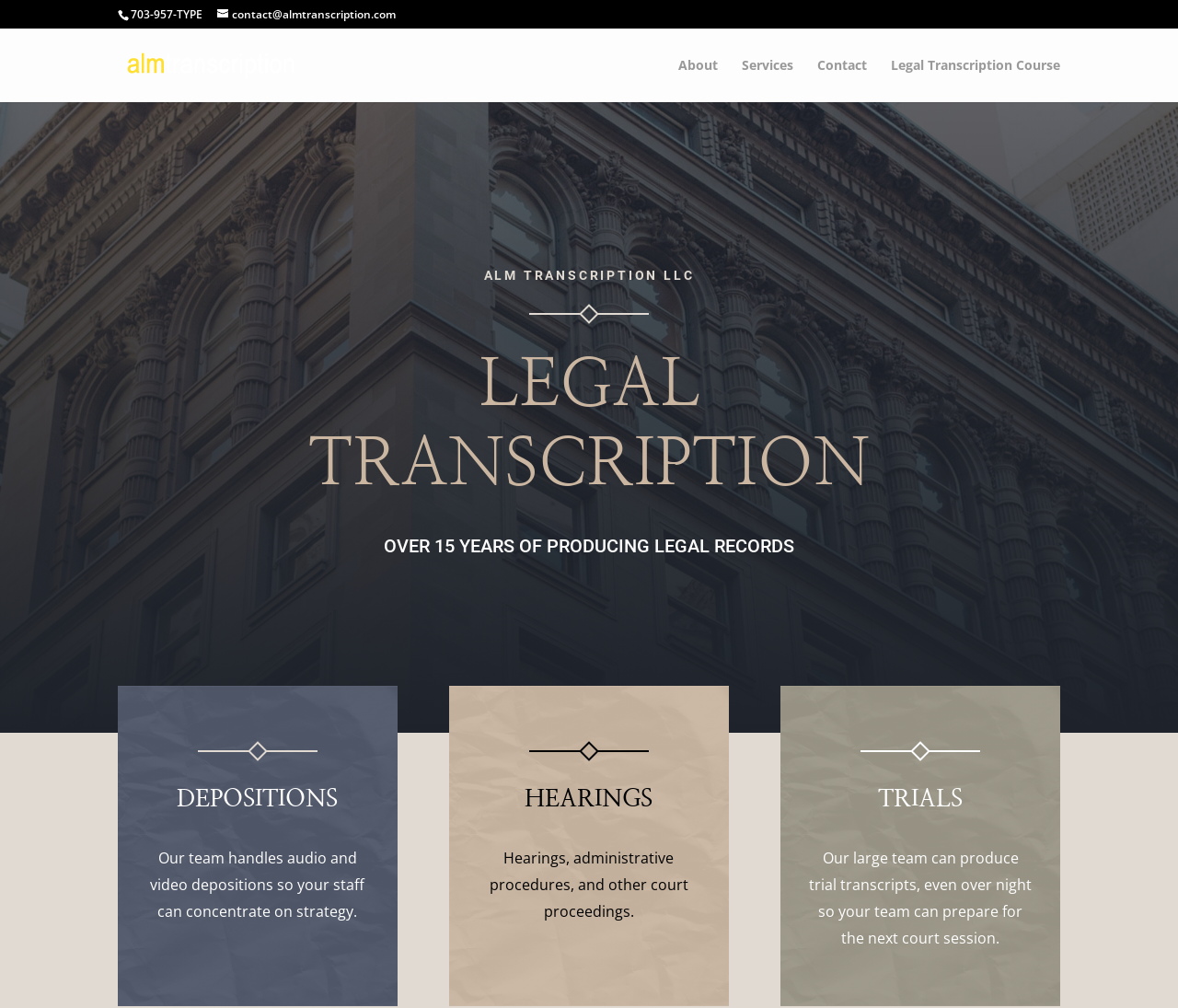Find the UI element described as: "Legal Transcription Course" and predict its bounding box coordinates. Ensure the coordinates are four float numbers between 0 and 1, [left, top, right, bottom].

[0.756, 0.058, 0.9, 0.101]